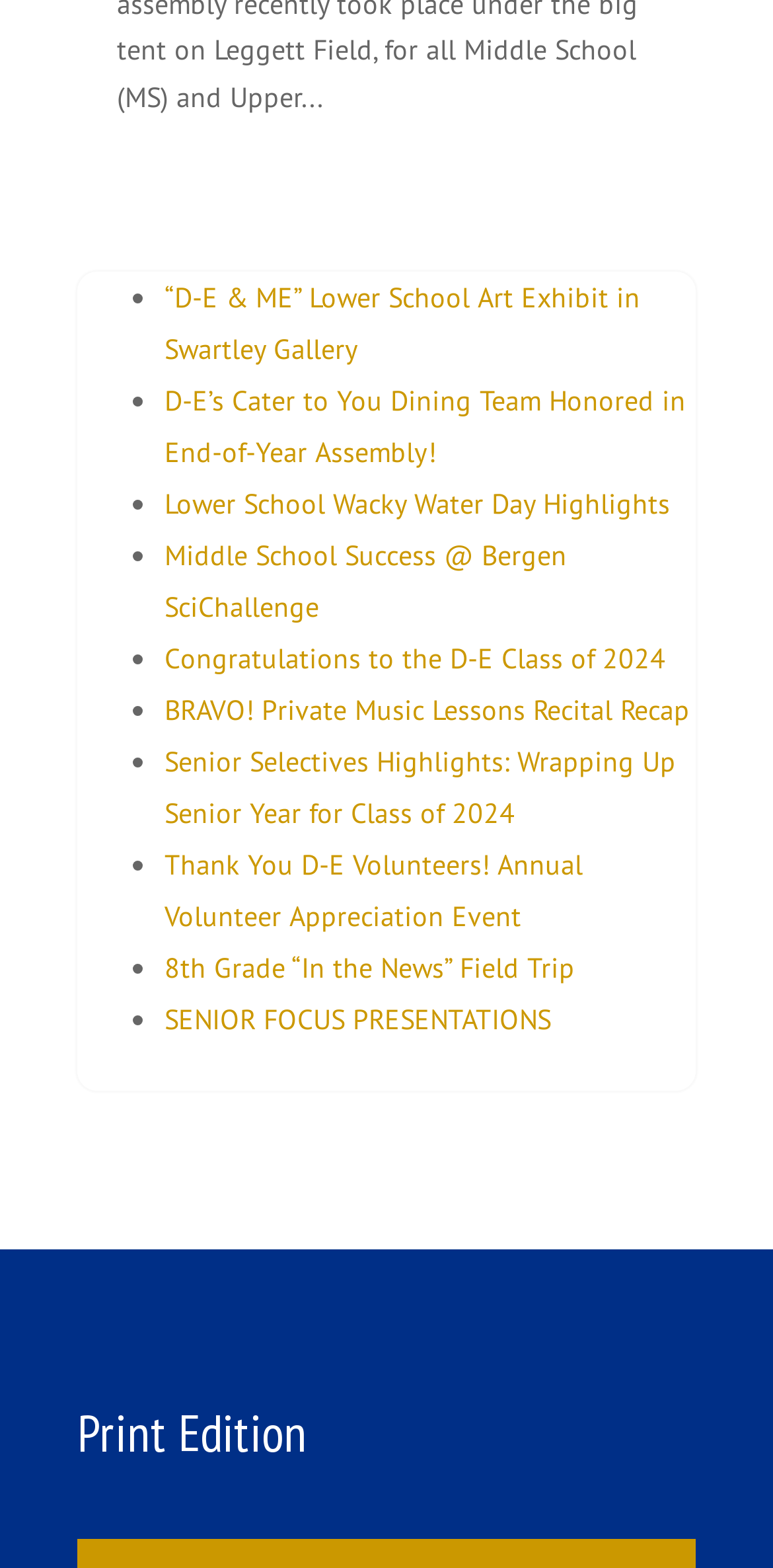Identify the bounding box coordinates of the section to be clicked to complete the task described by the following instruction: "read about D-E's Cater to You Dining Team Honored in End-of-Year Assembly". The coordinates should be four float numbers between 0 and 1, formatted as [left, top, right, bottom].

[0.213, 0.244, 0.887, 0.3]